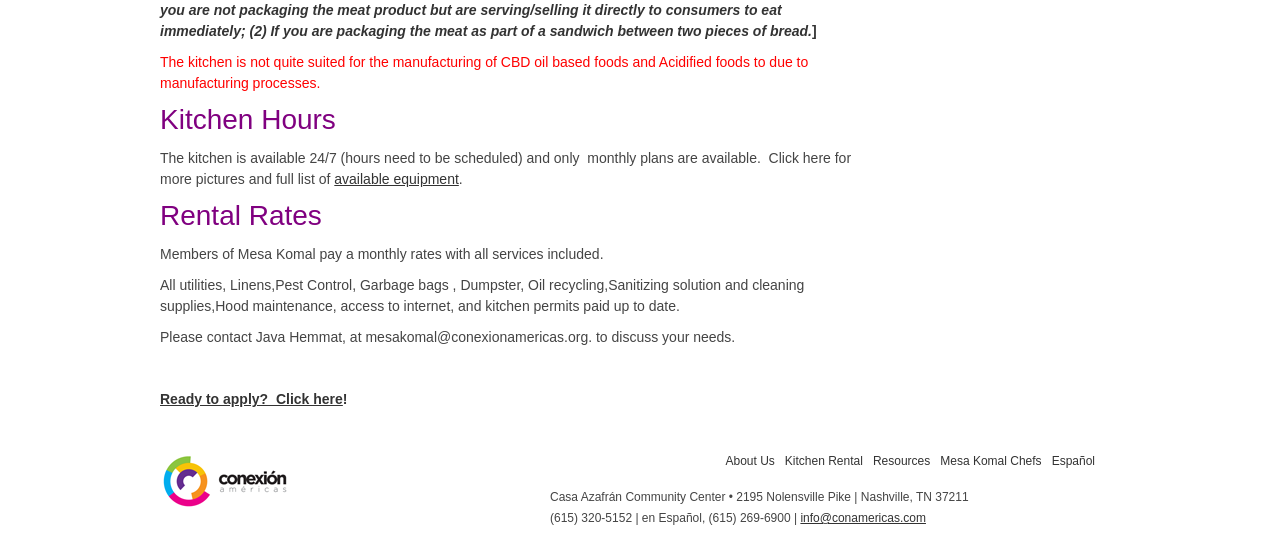Pinpoint the bounding box coordinates of the clickable element needed to complete the instruction: "Visit Mesa Komal homepage". The coordinates should be provided as four float numbers between 0 and 1: [left, top, right, bottom].

[0.125, 0.827, 0.226, 0.941]